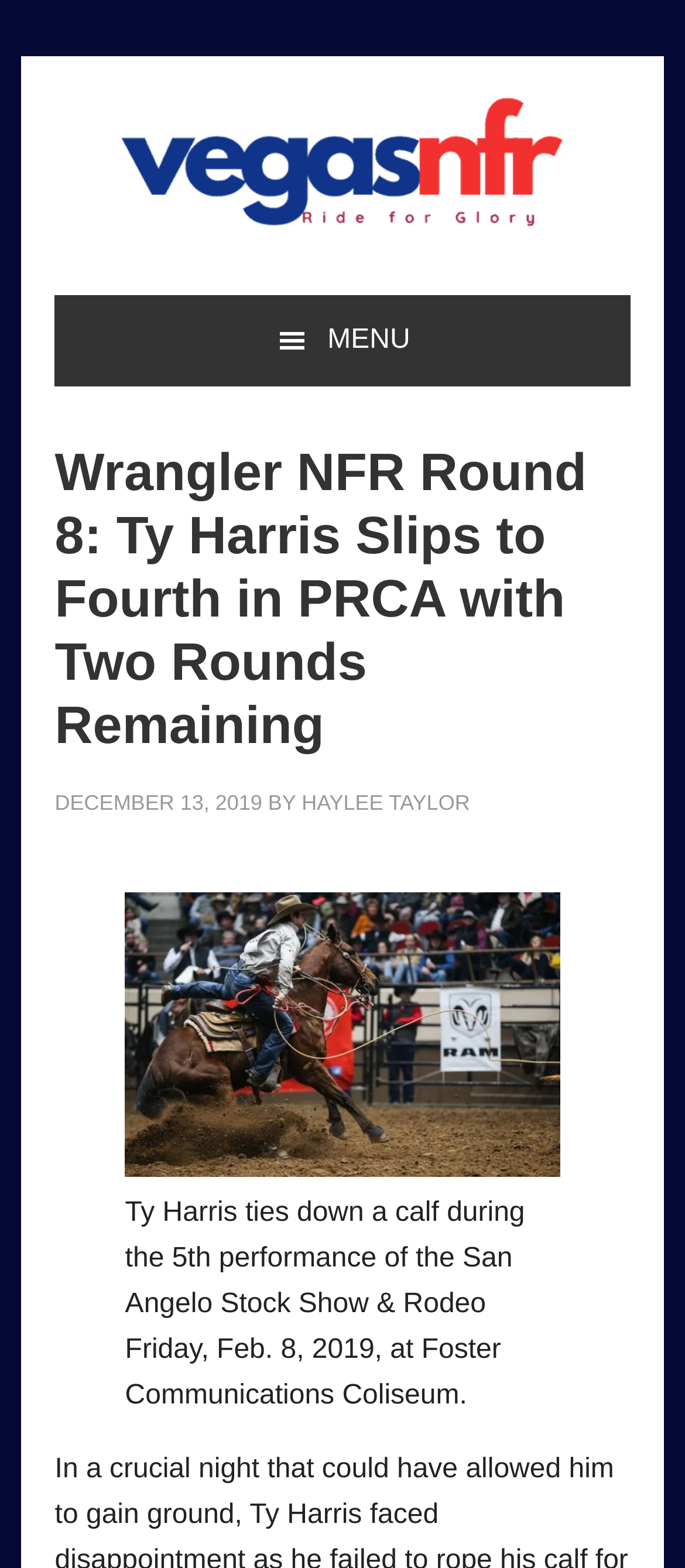Use the details in the image to answer the question thoroughly: 
What is the current ranking of Ty Harris in PRCA?

I found the current ranking of Ty Harris in PRCA by looking at the heading element, which contains the text 'Wrangler NFR Round 8: Ty Harris Slips to Fourth in PRCA with Two Rounds Remaining'.